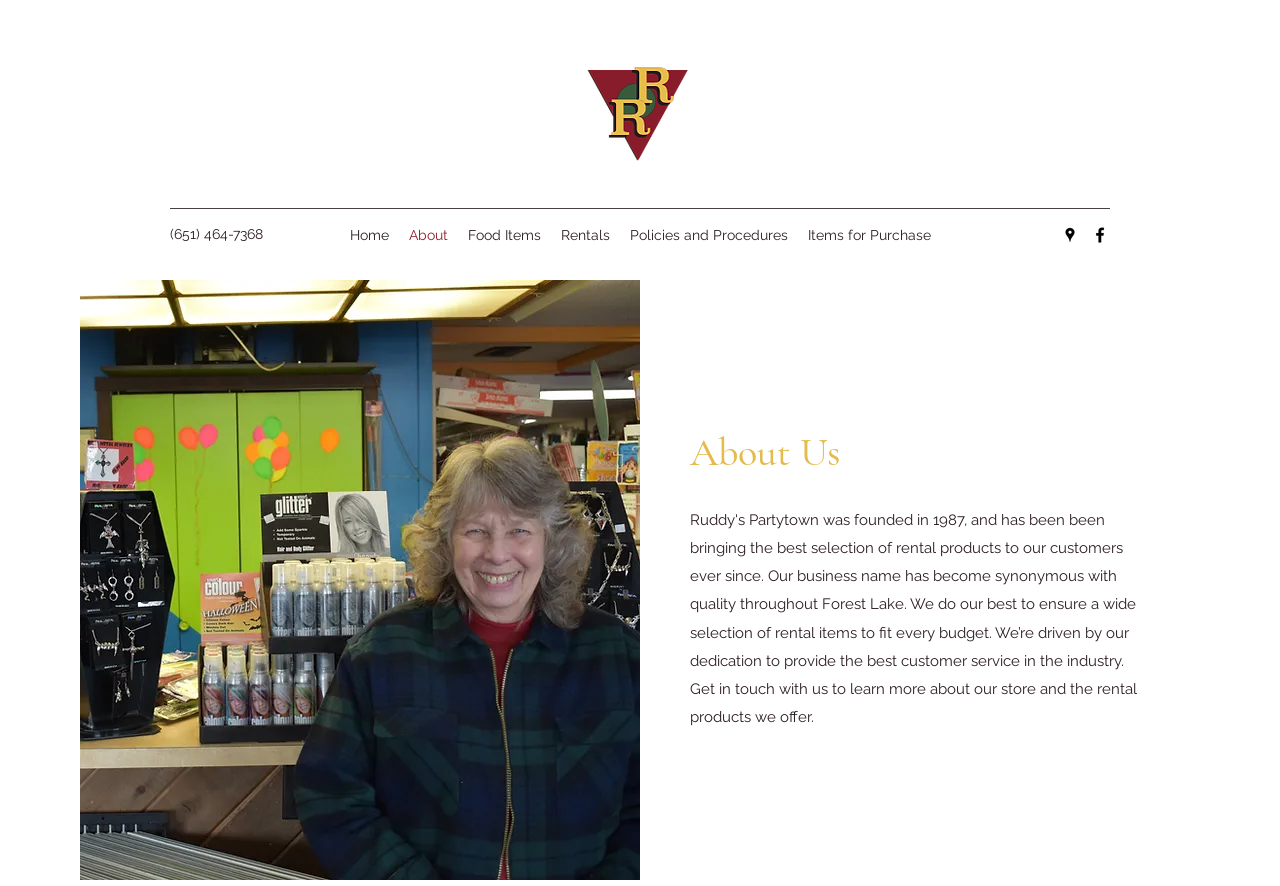What is the first food item link? Look at the image and give a one-word or short phrase answer.

Home